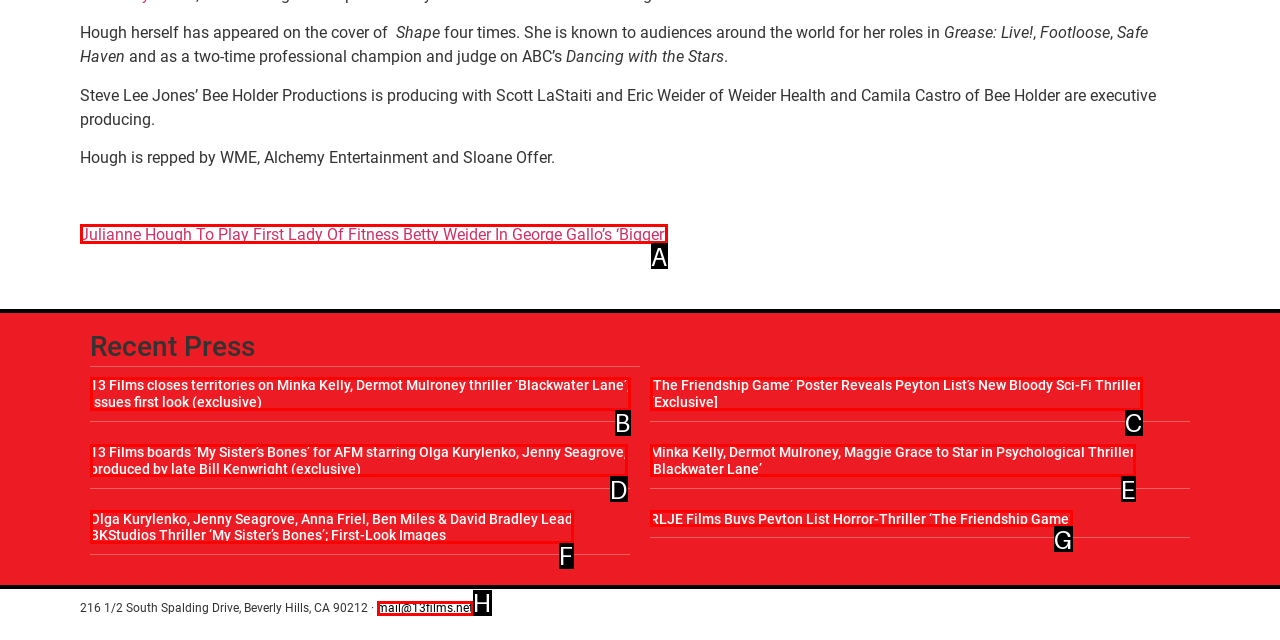Identify the letter of the UI element that corresponds to: mail@13films.net
Respond with the letter of the option directly.

H